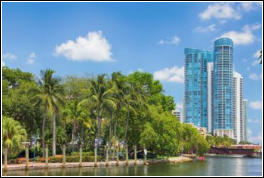Describe all the elements and aspects of the image comprehensively.

The image showcases a vibrant scene from Fort Lauderdale, featuring lush palm trees lining a serene waterfront. In the background, modern blue skyscrapers rise against a bright, clear sky dotted with fluffy white clouds, reflecting the unique blend of nature and urban development that characterizes this area. This scenic view captures the essence of luxury and relaxation in the heart of the city, ideal for visitors looking to explore a variety of events such as weddings, corporate outings, and concerts. The image aligns beautifully with the theme of providing upscale transportation services to enhance the experience of enjoying the city’s attractions.